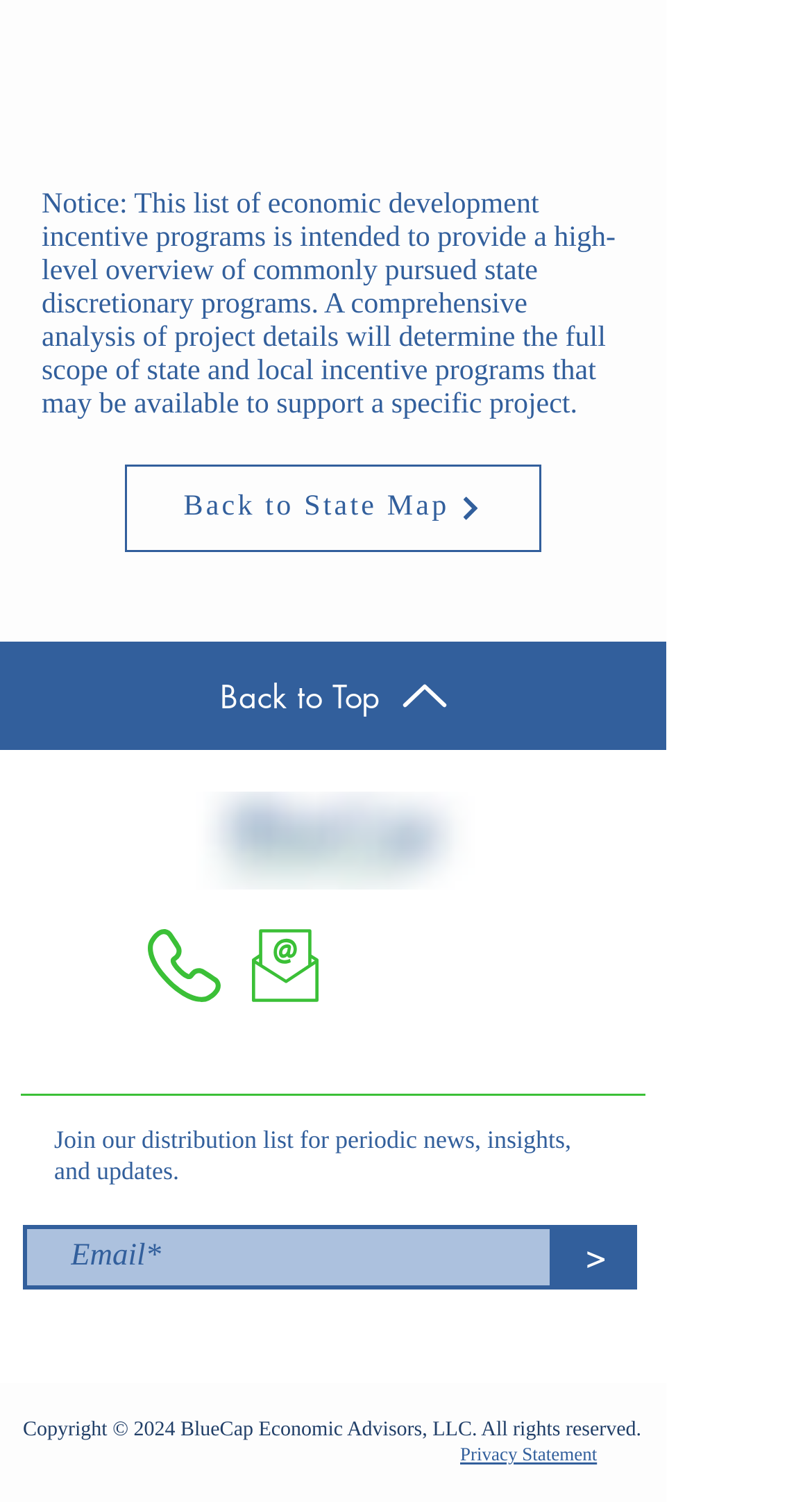Using the element description >, predict the bounding box coordinates for the UI element. Provide the coordinates in (top-left x, top-left y, bottom-right x, bottom-right y) format with values ranging from 0 to 1.

[0.682, 0.816, 0.785, 0.859]